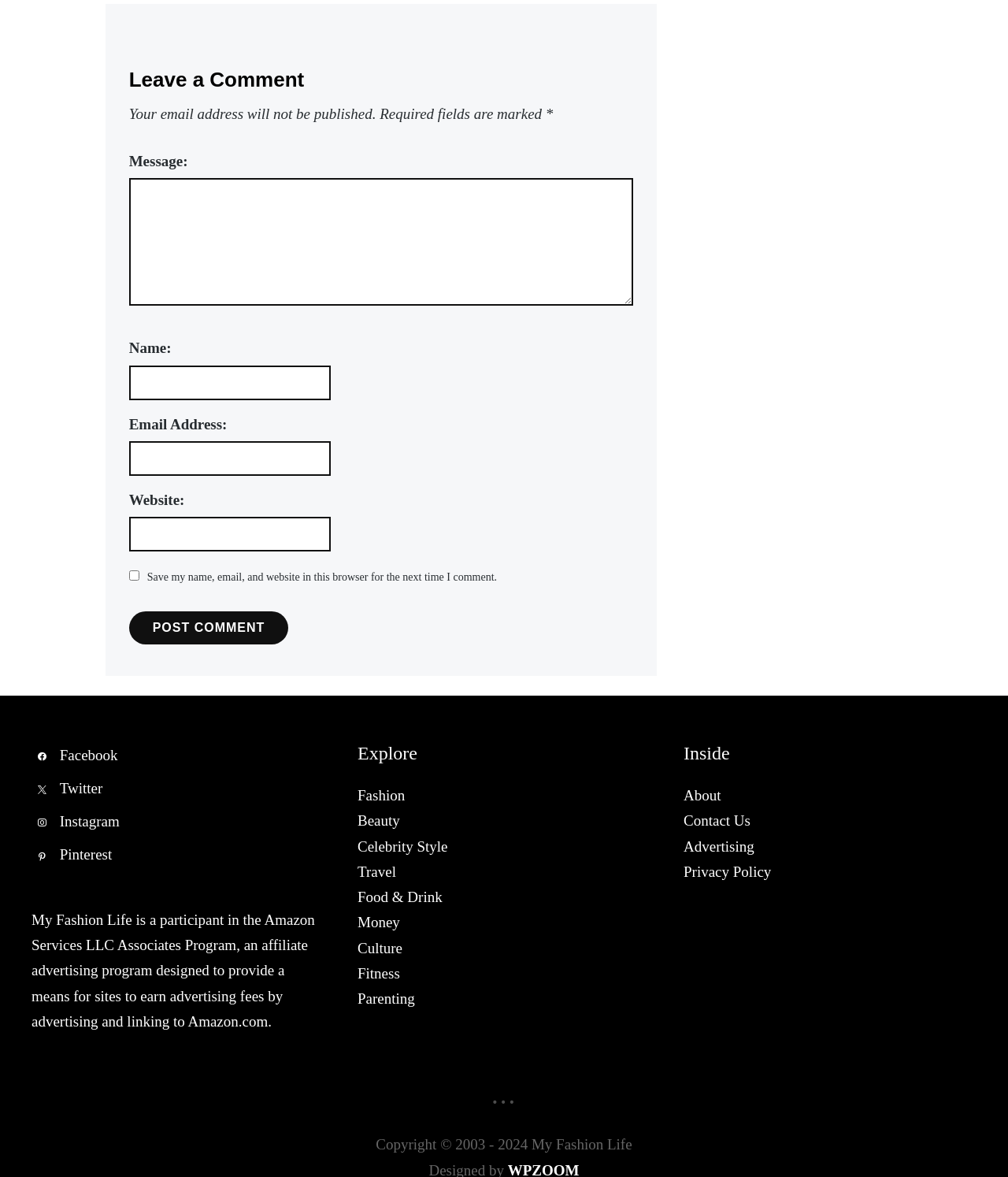What is the purpose of the text boxes?
Refer to the screenshot and respond with a concise word or phrase.

Leave a comment